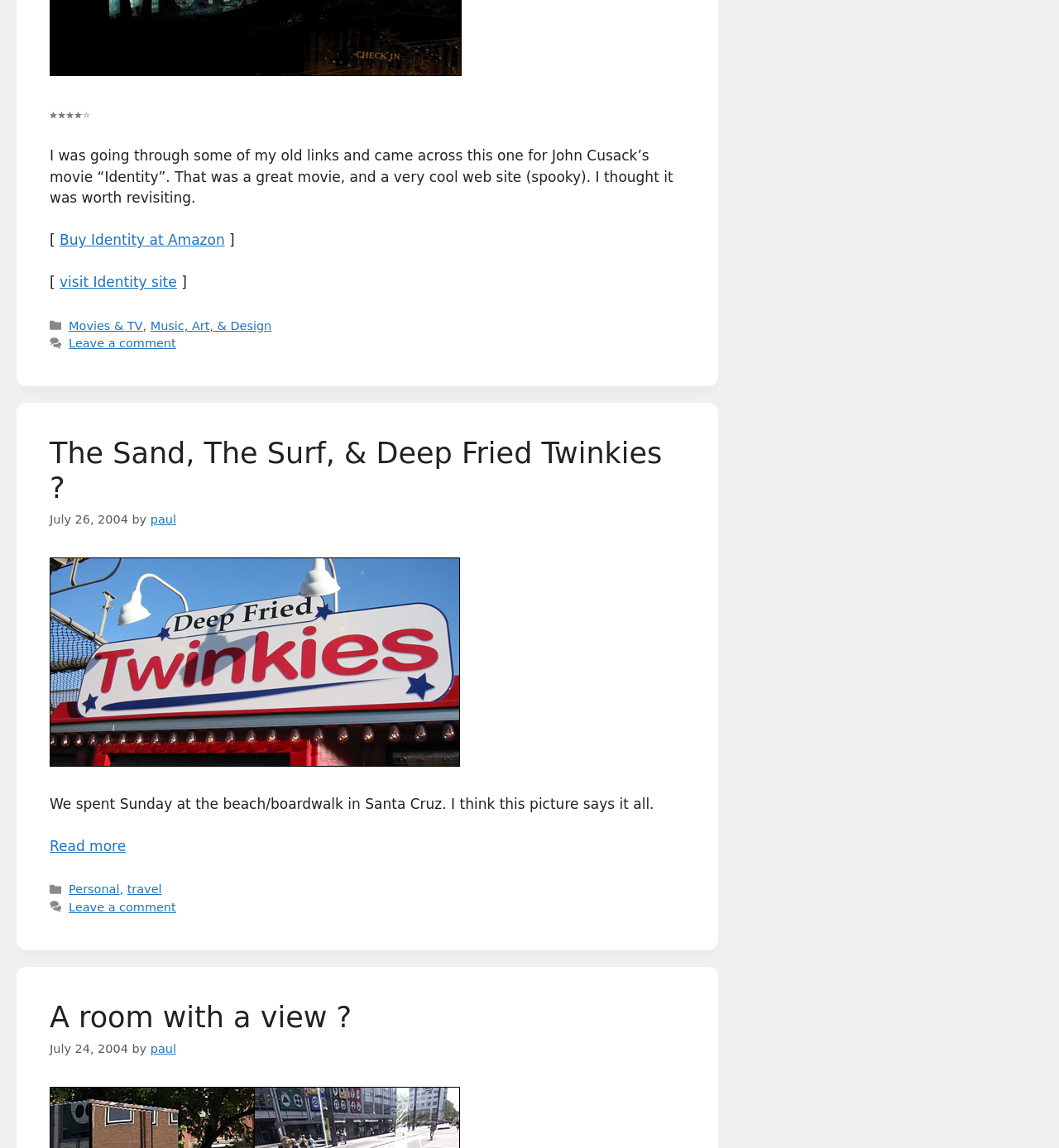Please determine the bounding box coordinates for the UI element described here. Use the format (top-left x, top-left y, bottom-right x, bottom-right y) with values bounded between 0 and 1: visit Identity site

[0.056, 0.239, 0.167, 0.253]